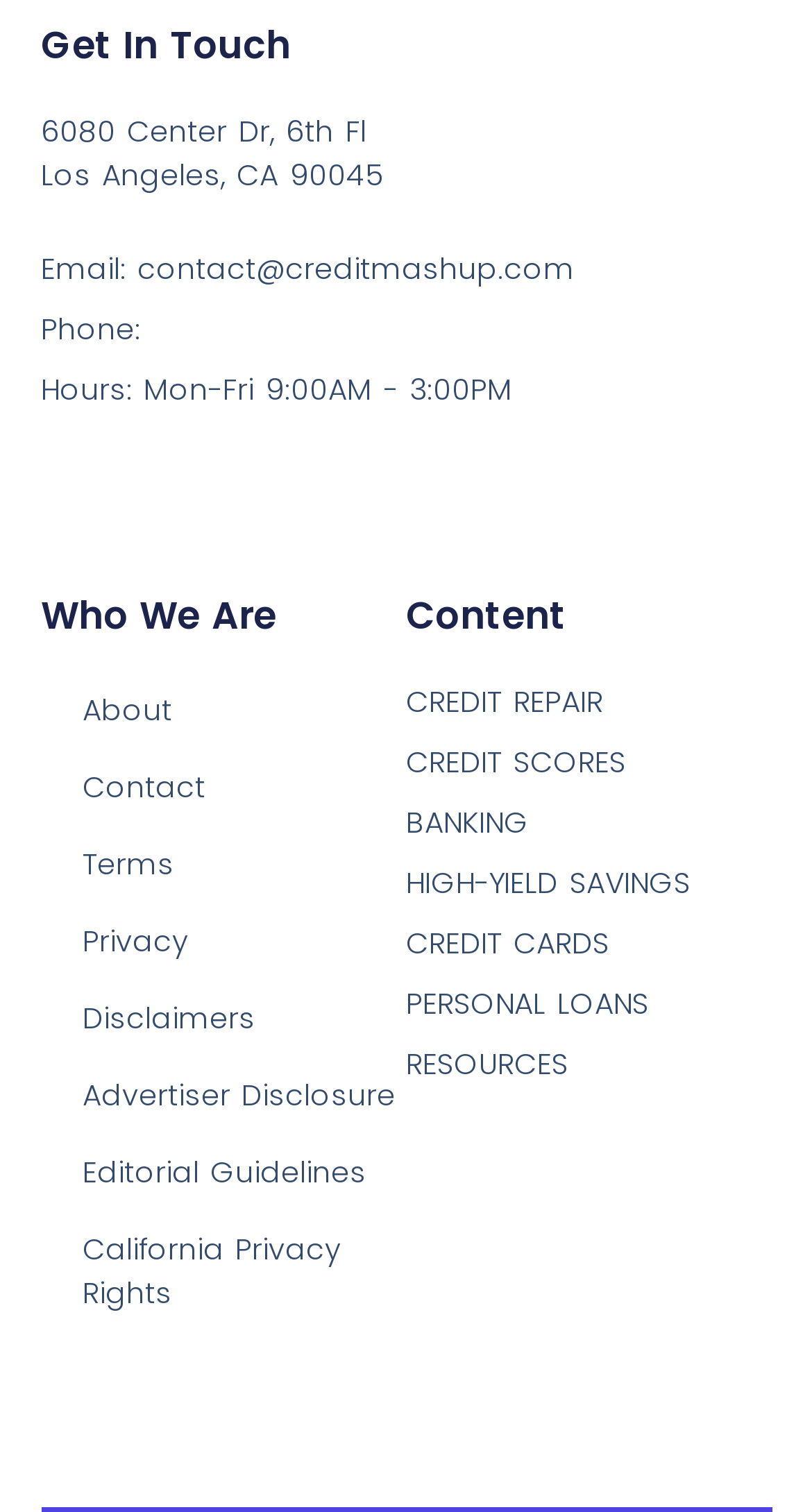Could you provide the bounding box coordinates for the portion of the screen to click to complete this instruction: "Get in touch via Email"?

[0.05, 0.163, 0.95, 0.192]